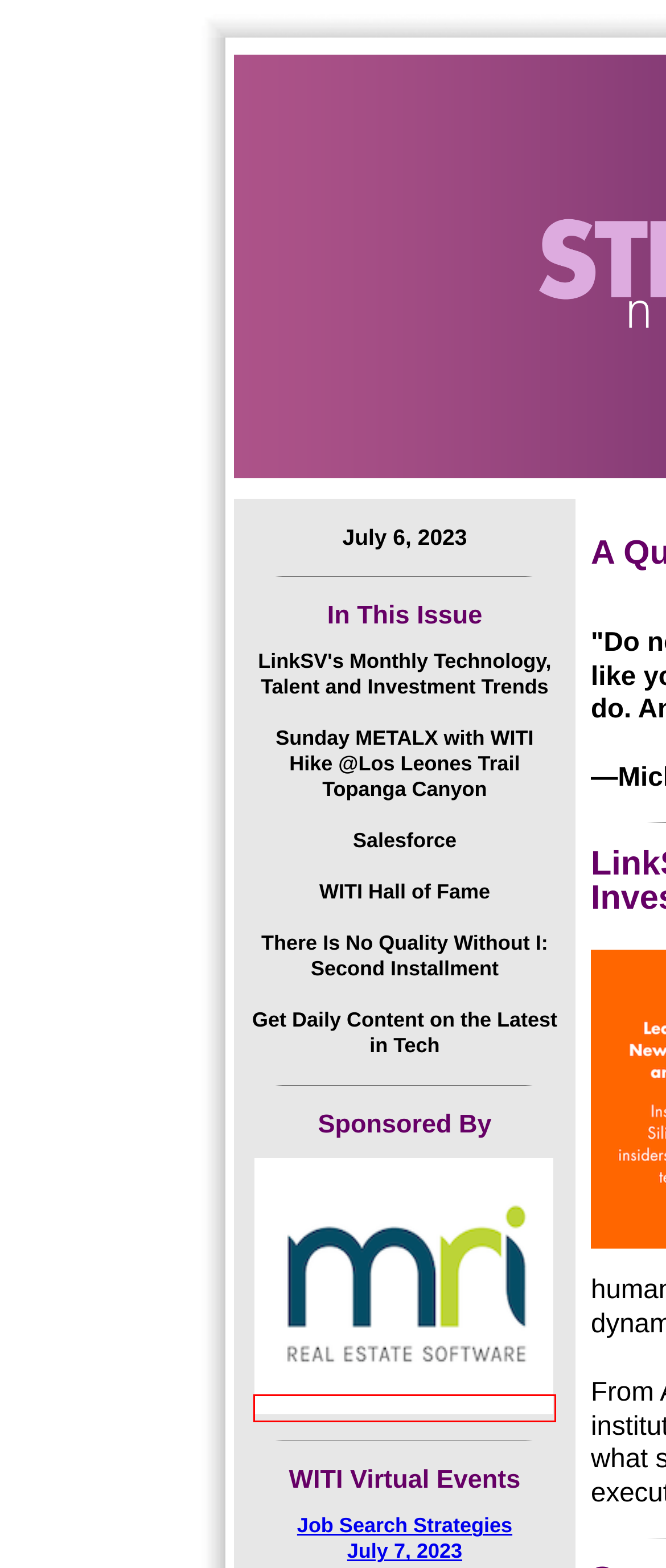Look at the given screenshot of a webpage with a red rectangle bounding box around a UI element. Pick the description that best matches the new webpage after clicking the element highlighted. The descriptions are:
A. WITI - Lisa T. Su, Ph.D.
B. Network Event Details - WITI Los Angeles
C. Network Event Details - WITI WITI Events - Entrepreneurship and Startups
D. There Is No Quality Without I: Second Installment - WITI
E. Upcoming Events - WITI
F. Partner Events - WITI
G. WITI - MRI Software Partner Portal
H. WITI - Workforce Innovation, Trust, and Influence (also known as Women in Technology International)

G